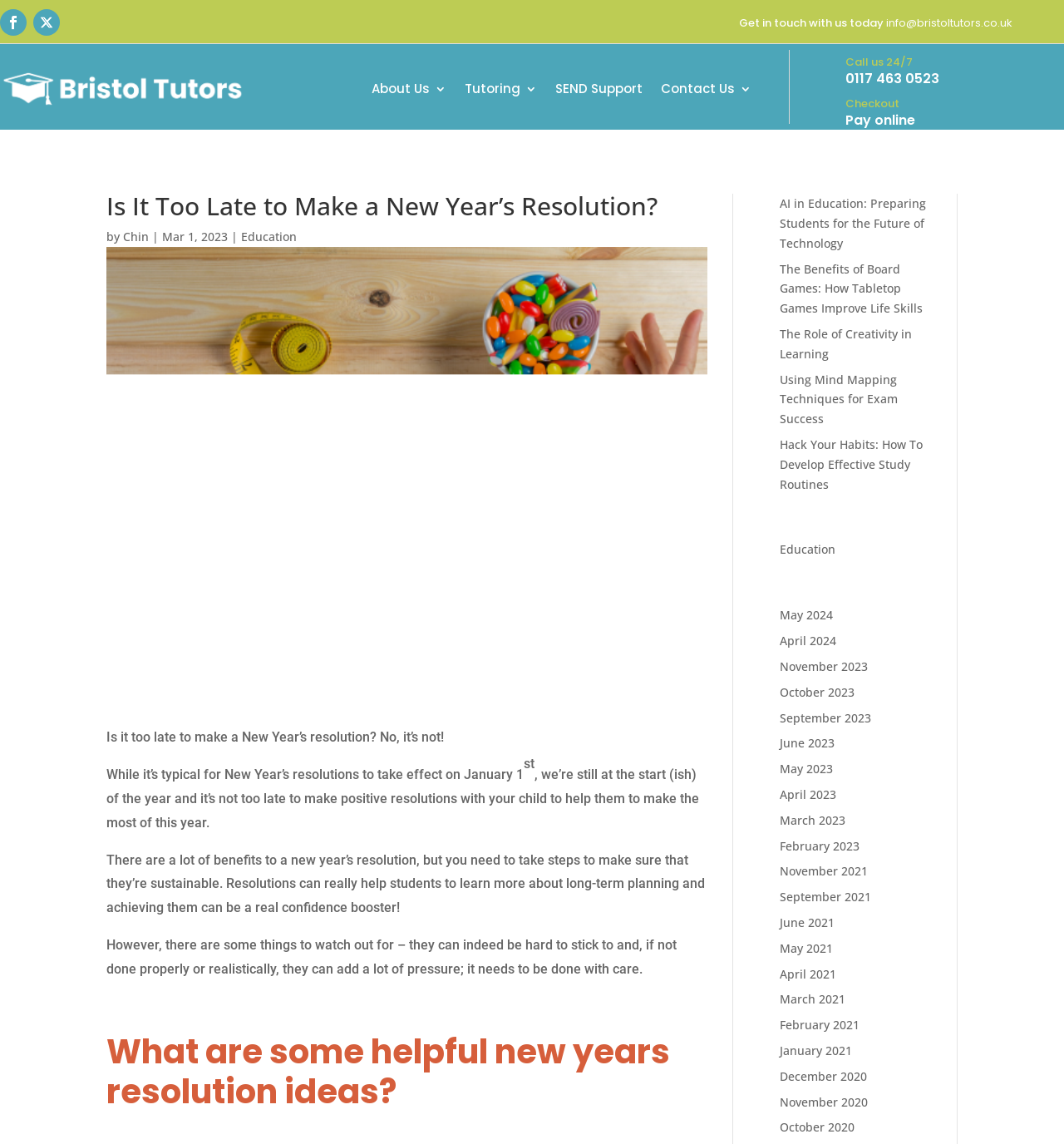Who wrote the article 'Is It Too Late to Make a New Year’s Resolution?'?
Refer to the image and provide a detailed answer to the question.

I found the author's name by looking at the byline of the article, which says 'by Chin'.